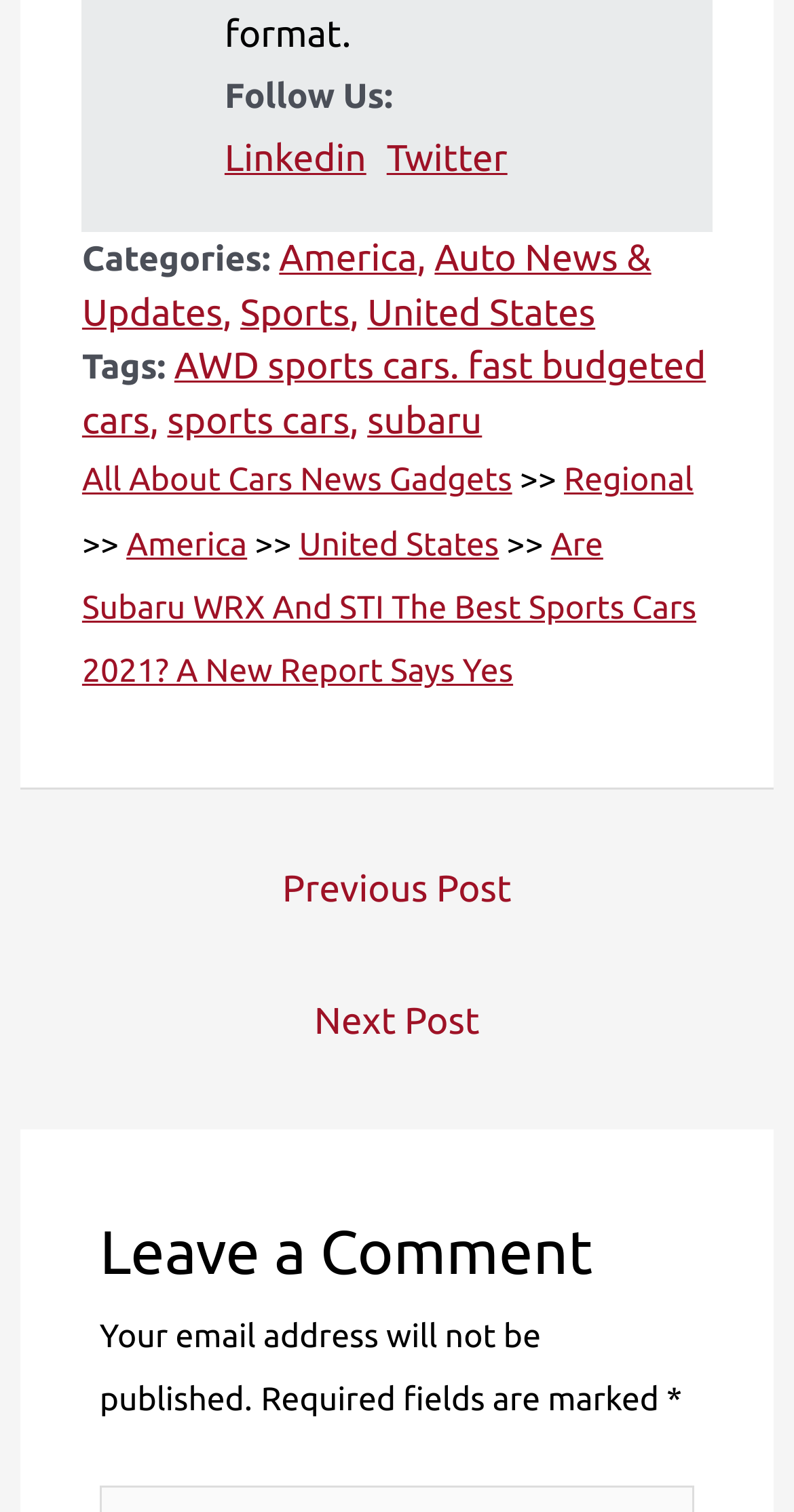Determine the bounding box coordinates of the UI element that matches the following description: "Auto News & Updates". The coordinates should be four float numbers between 0 and 1 in the format [left, top, right, bottom].

[0.103, 0.158, 0.82, 0.221]